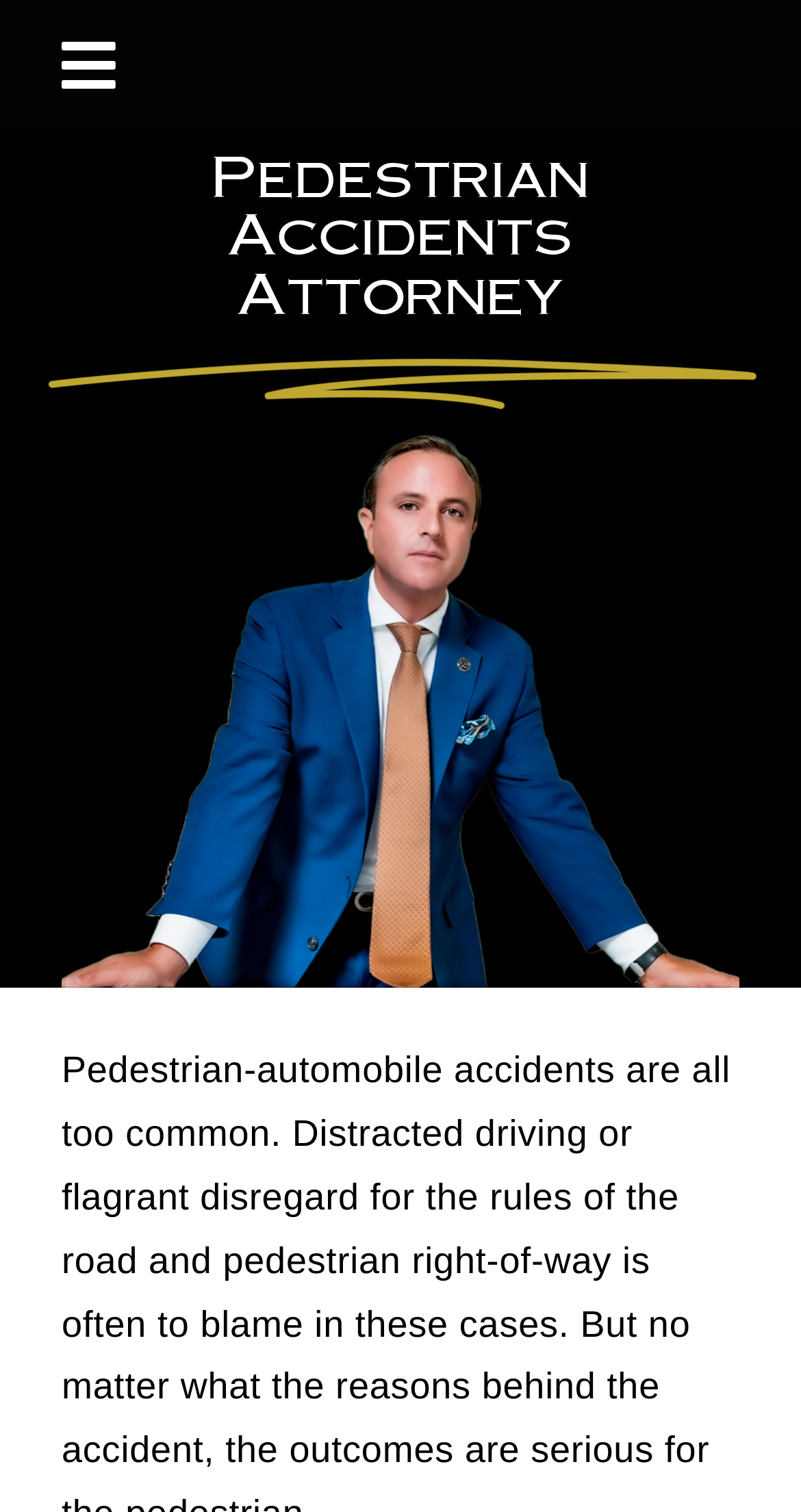Provide a single word or phrase answer to the question: 
Is there a call-to-action on the page?

Yes